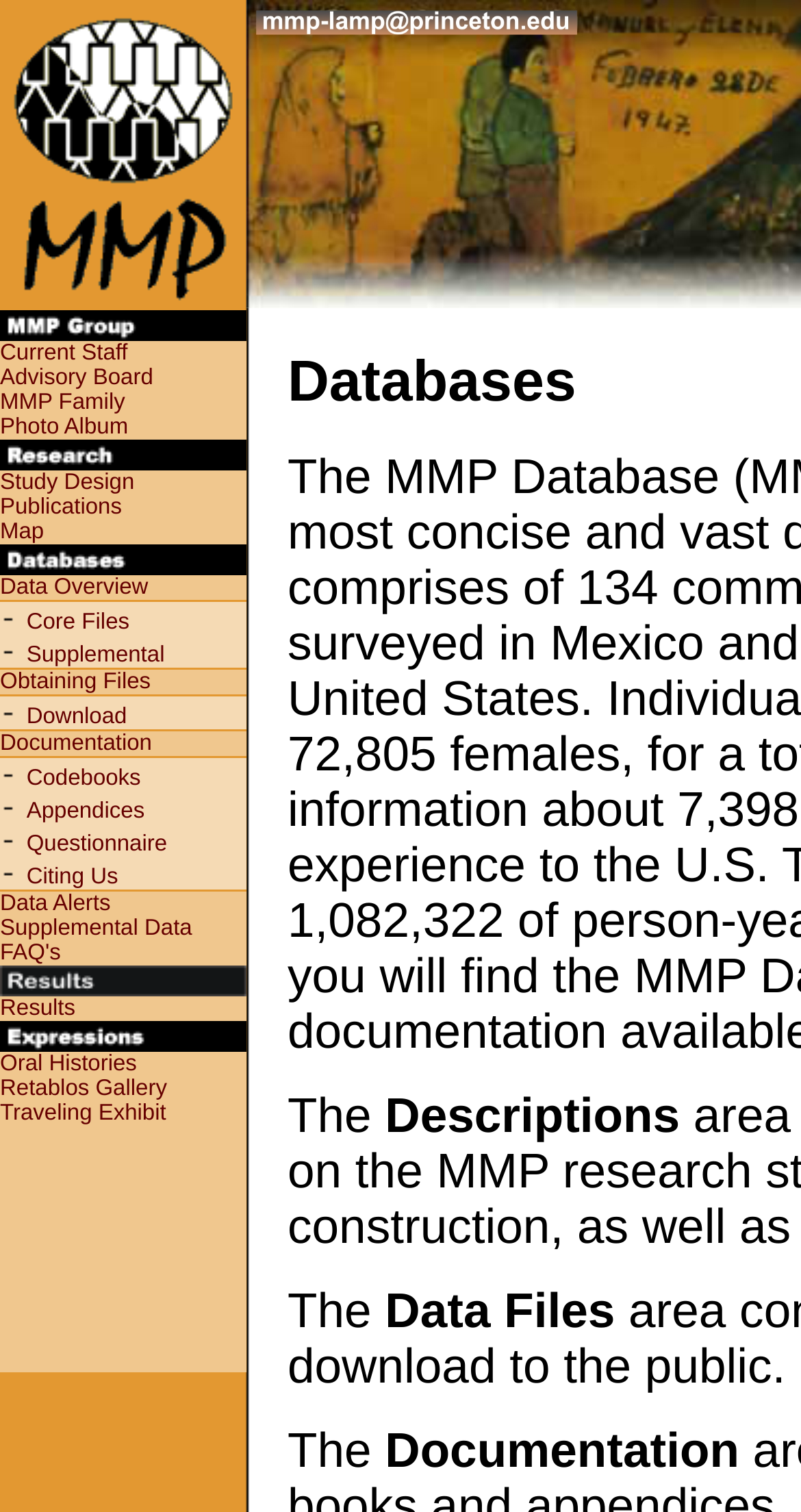Please identify the bounding box coordinates of the element's region that needs to be clicked to fulfill the following instruction: "Explore the 'Expressions' section". The bounding box coordinates should consist of four float numbers between 0 and 1, i.e., [left, top, right, bottom].

[0.0, 0.678, 0.308, 0.7]